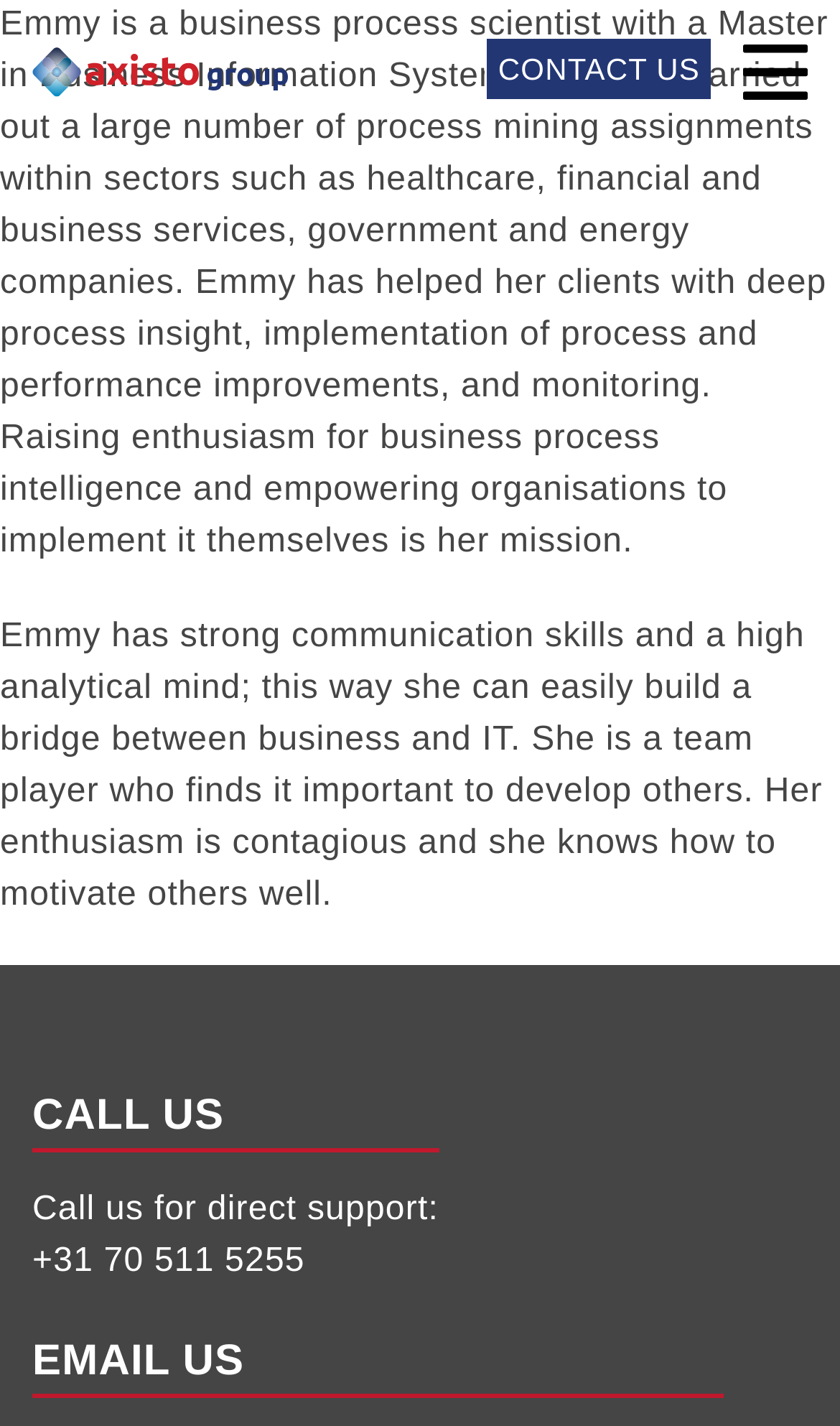Identify the bounding box for the element characterized by the following description: "Contact".

[0.09, 0.548, 0.309, 0.586]